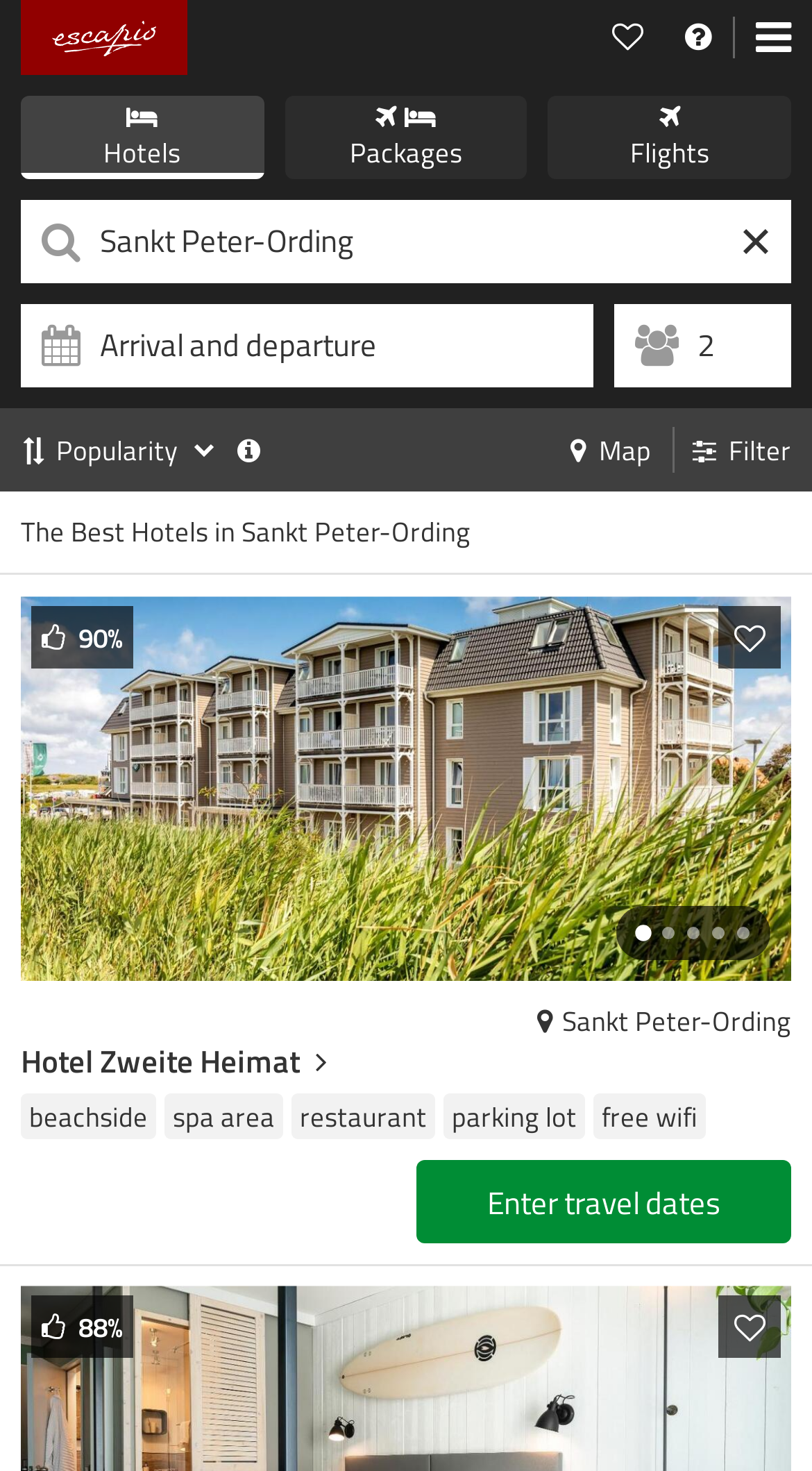Identify the bounding box coordinates for the element that needs to be clicked to fulfill this instruction: "Search for hotels". Provide the coordinates in the format of four float numbers between 0 and 1: [left, top, right, bottom].

[0.026, 0.136, 0.1, 0.193]